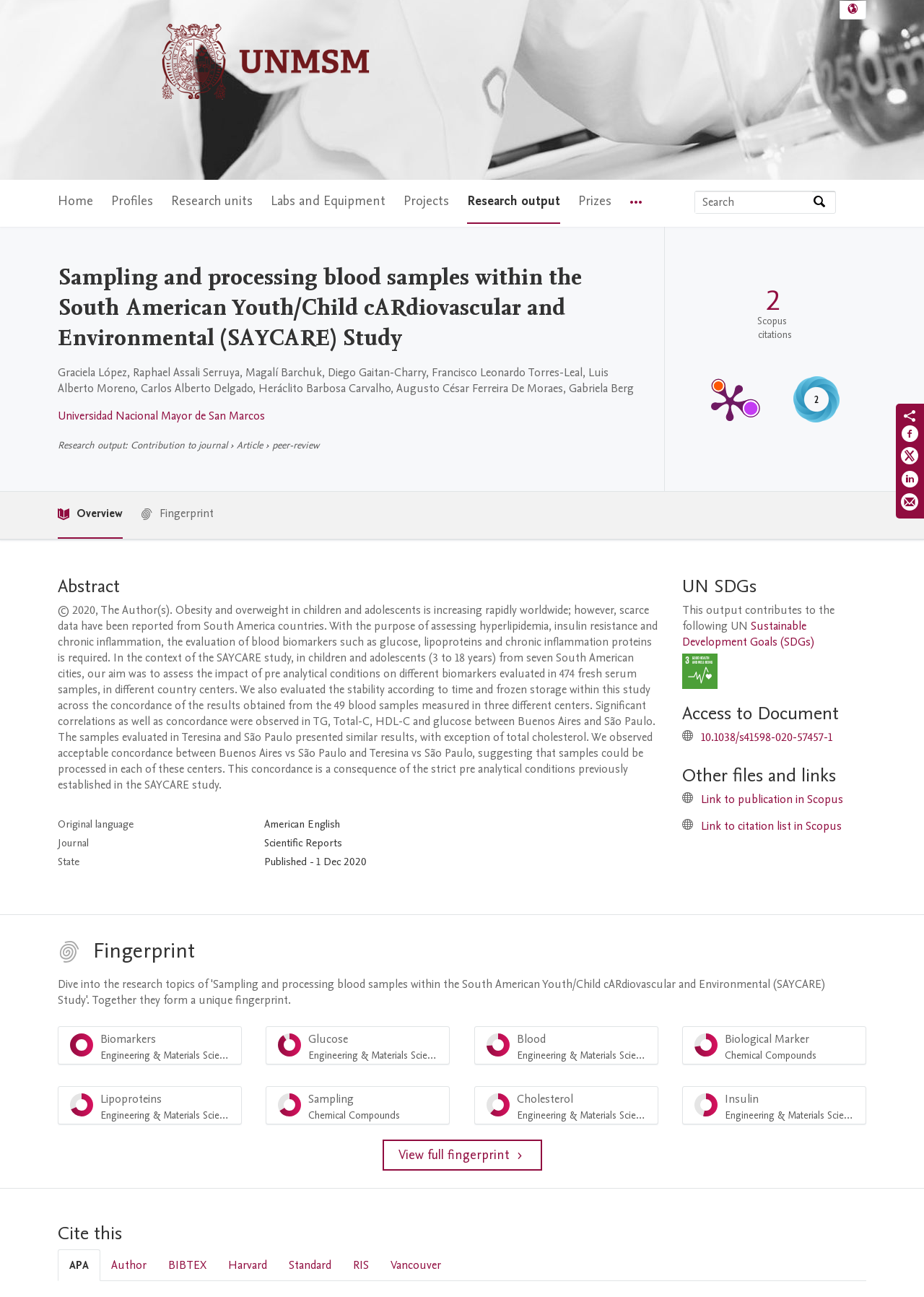Determine the bounding box coordinates of the clickable region to execute the instruction: "View full fingerprint". The coordinates should be four float numbers between 0 and 1, denoted as [left, top, right, bottom].

[0.414, 0.879, 0.586, 0.903]